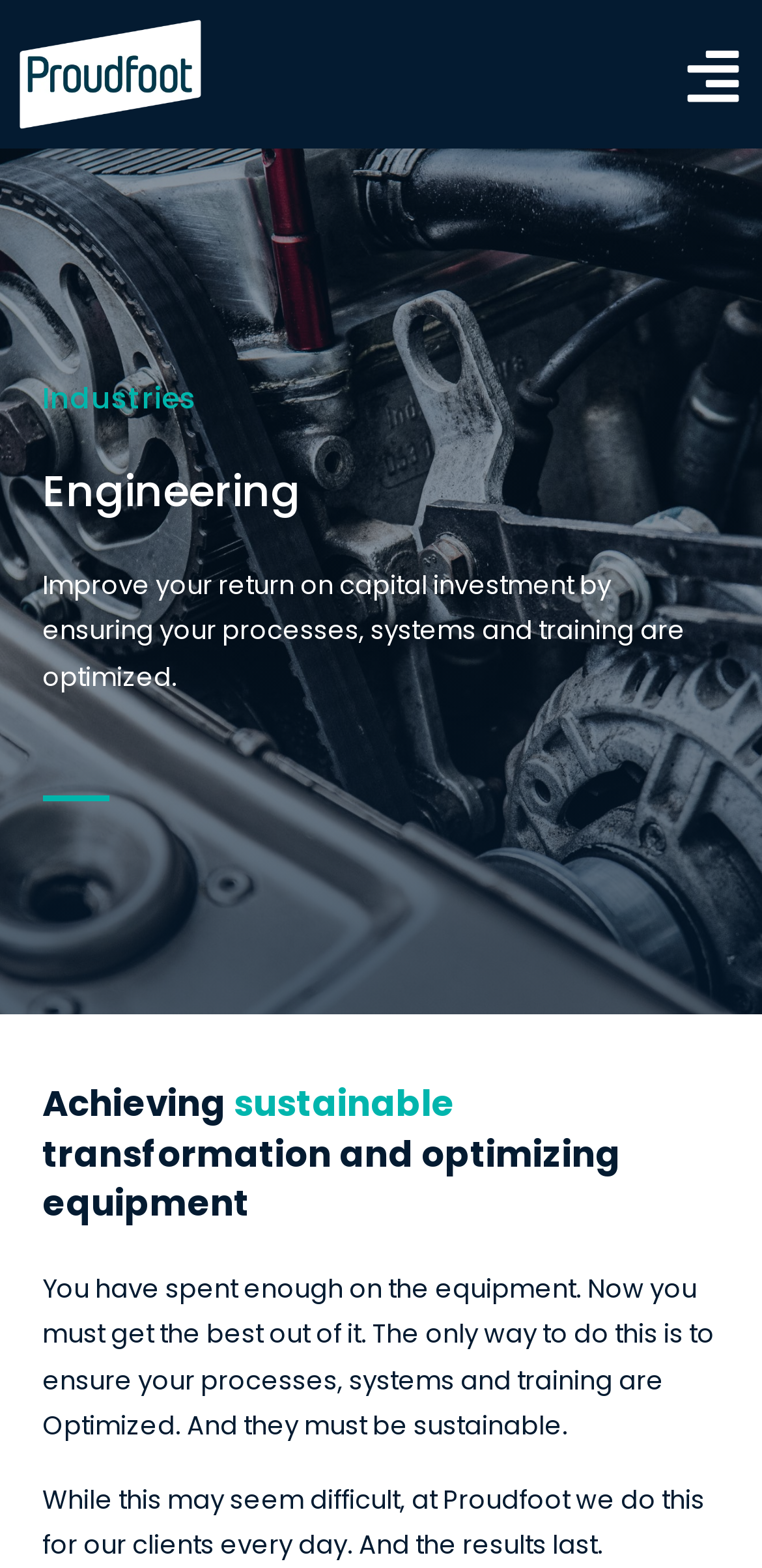What is the role of Proudfoot?
Please craft a detailed and exhaustive response to the question.

According to the StaticText element with bounding box coordinates [0.056, 0.945, 0.925, 0.998], Proudfoot helps its clients to achieve sustainable transformation and optimize their equipment, as stated in the sentence 'While this may seem difficult, at Proudfoot we do this for our clients every day.'